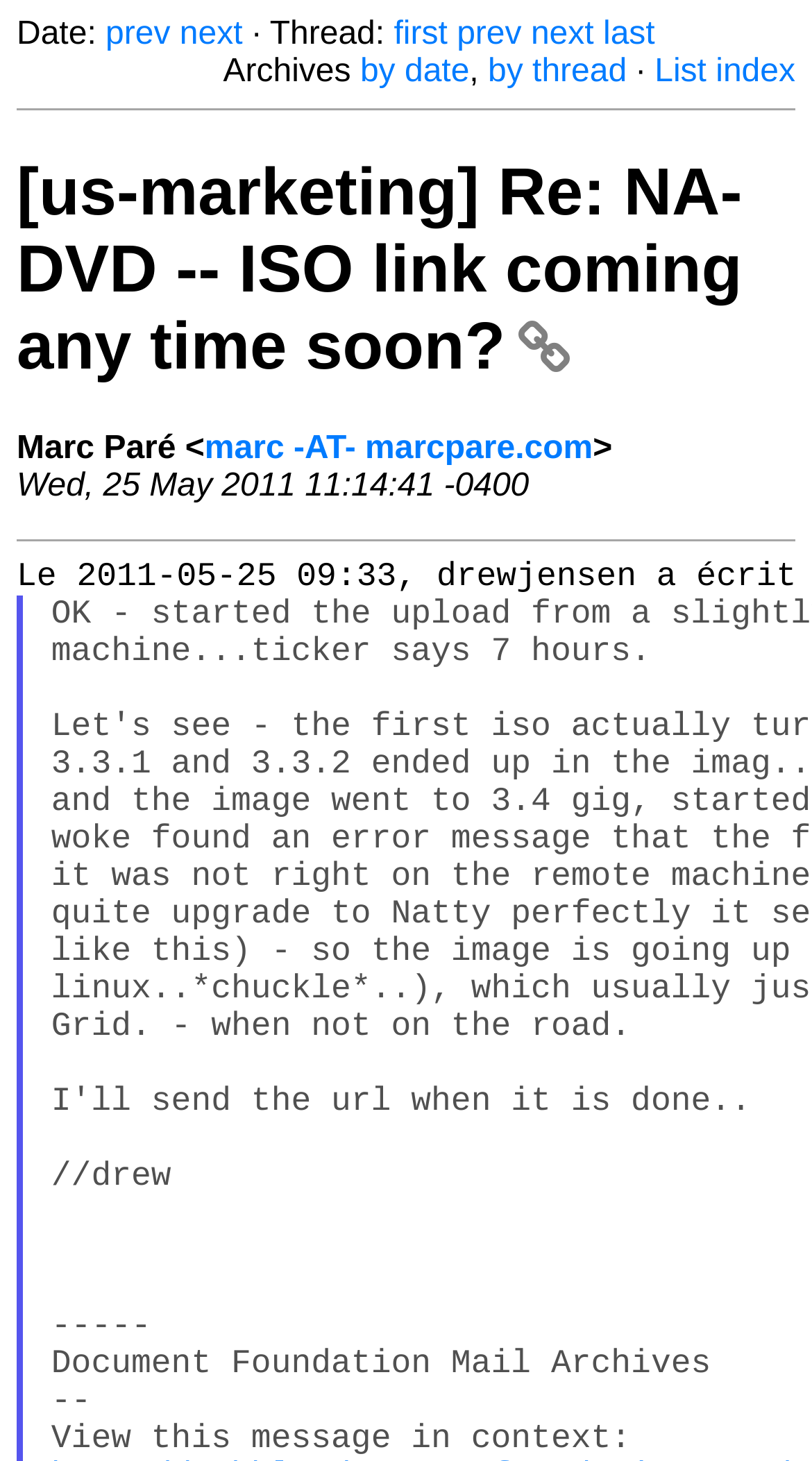Who is the sender of the email?
Please answer the question with as much detail as possible using the screenshot.

I found the sender of the email by looking at the static text element that says 'Marc Paré <' followed by the sender's email address, which is located at the top of the webpage.